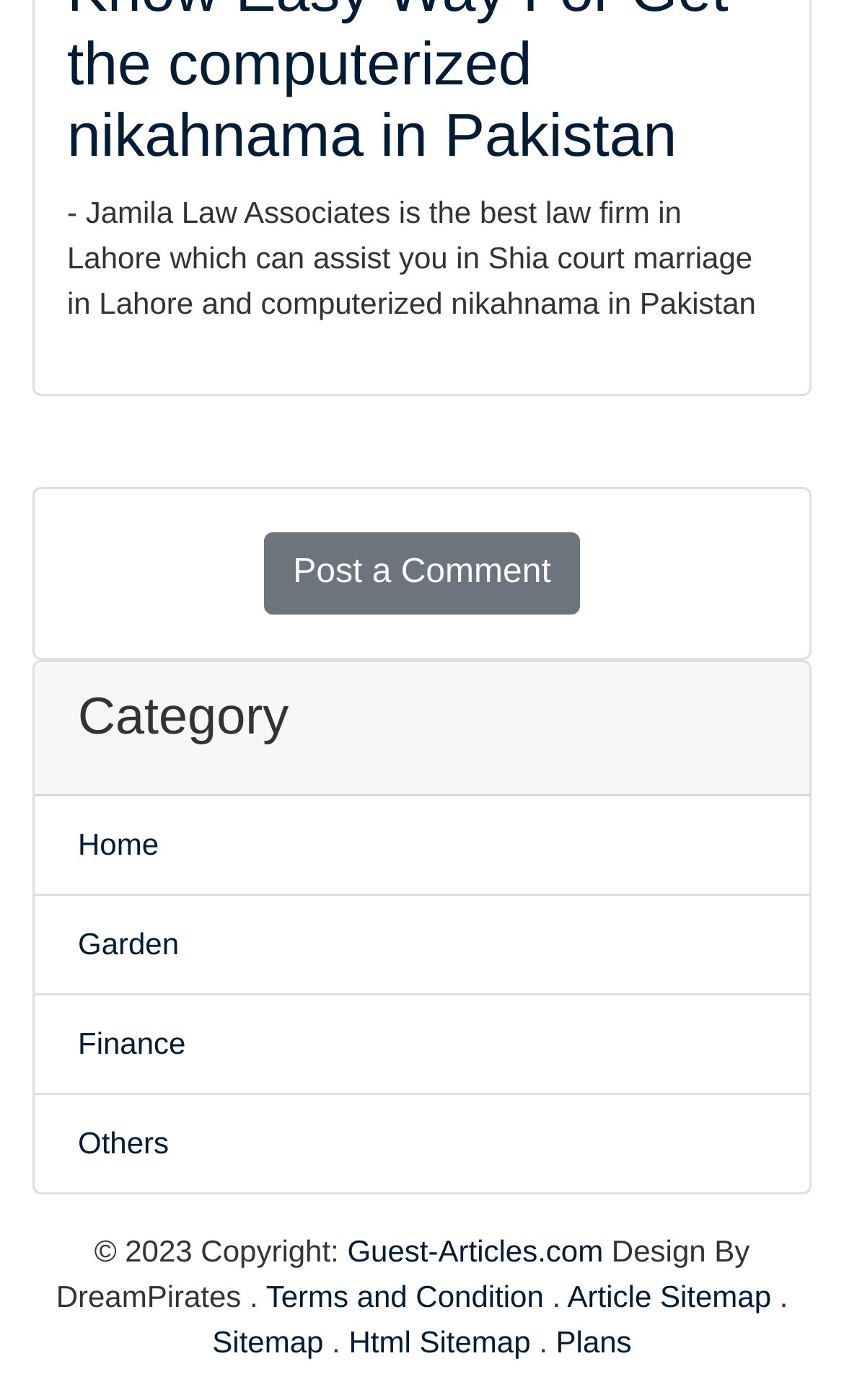Is this a law firm website?
Using the image as a reference, answer the question with a short word or phrase.

Yes